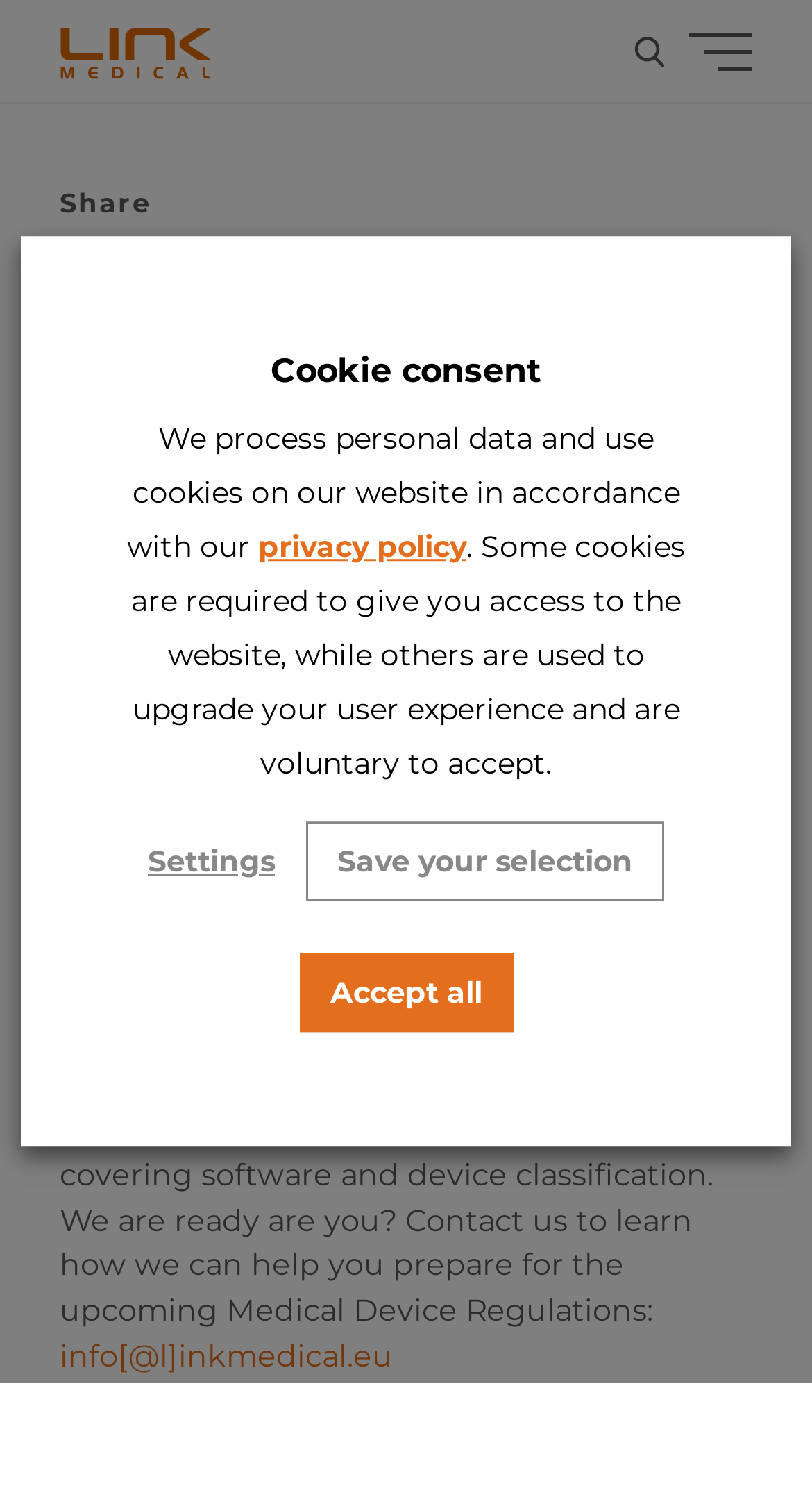What is the topic of the talk given by LINK Medical?
Please provide a single word or phrase as the answer based on the screenshot.

New regulations